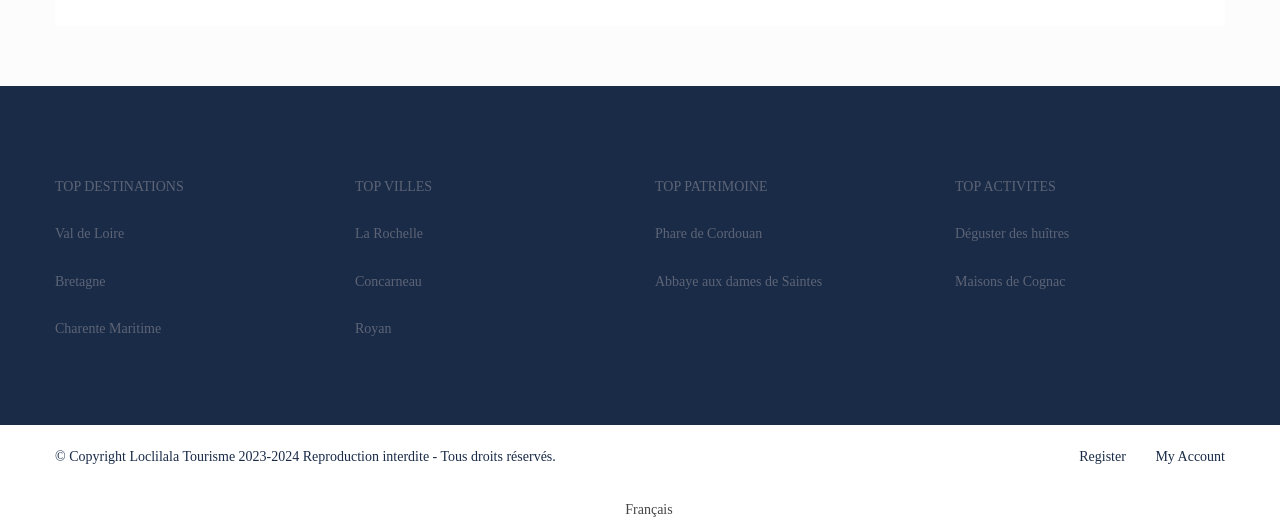What language option is available?
Examine the image and give a concise answer in one word or a short phrase.

Français